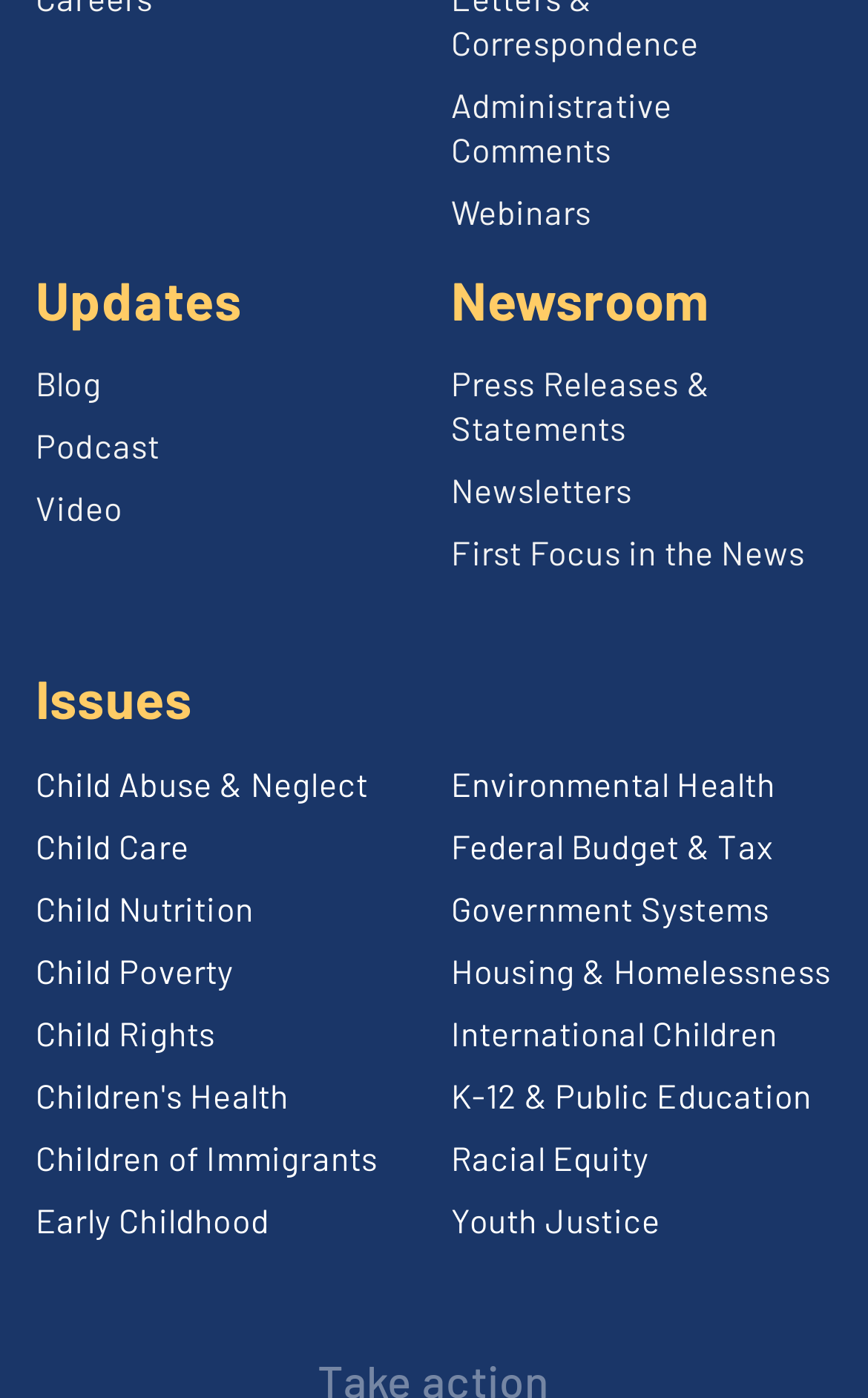Determine the bounding box coordinates of the clickable region to follow the instruction: "Learn about Environmental Health".

[0.519, 0.545, 0.894, 0.574]